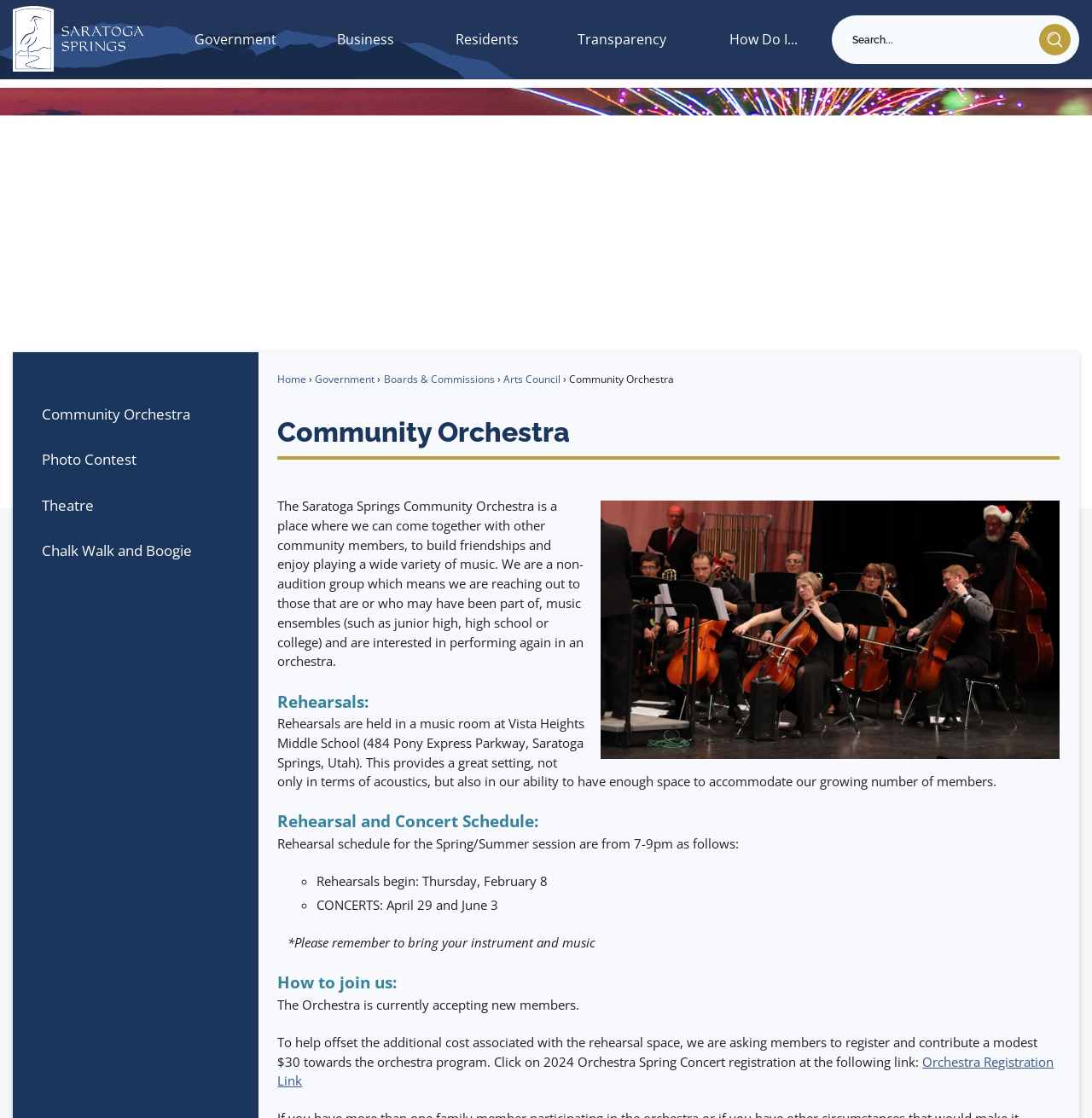What is the date of the first concert?
From the screenshot, supply a one-word or short-phrase answer.

April 29